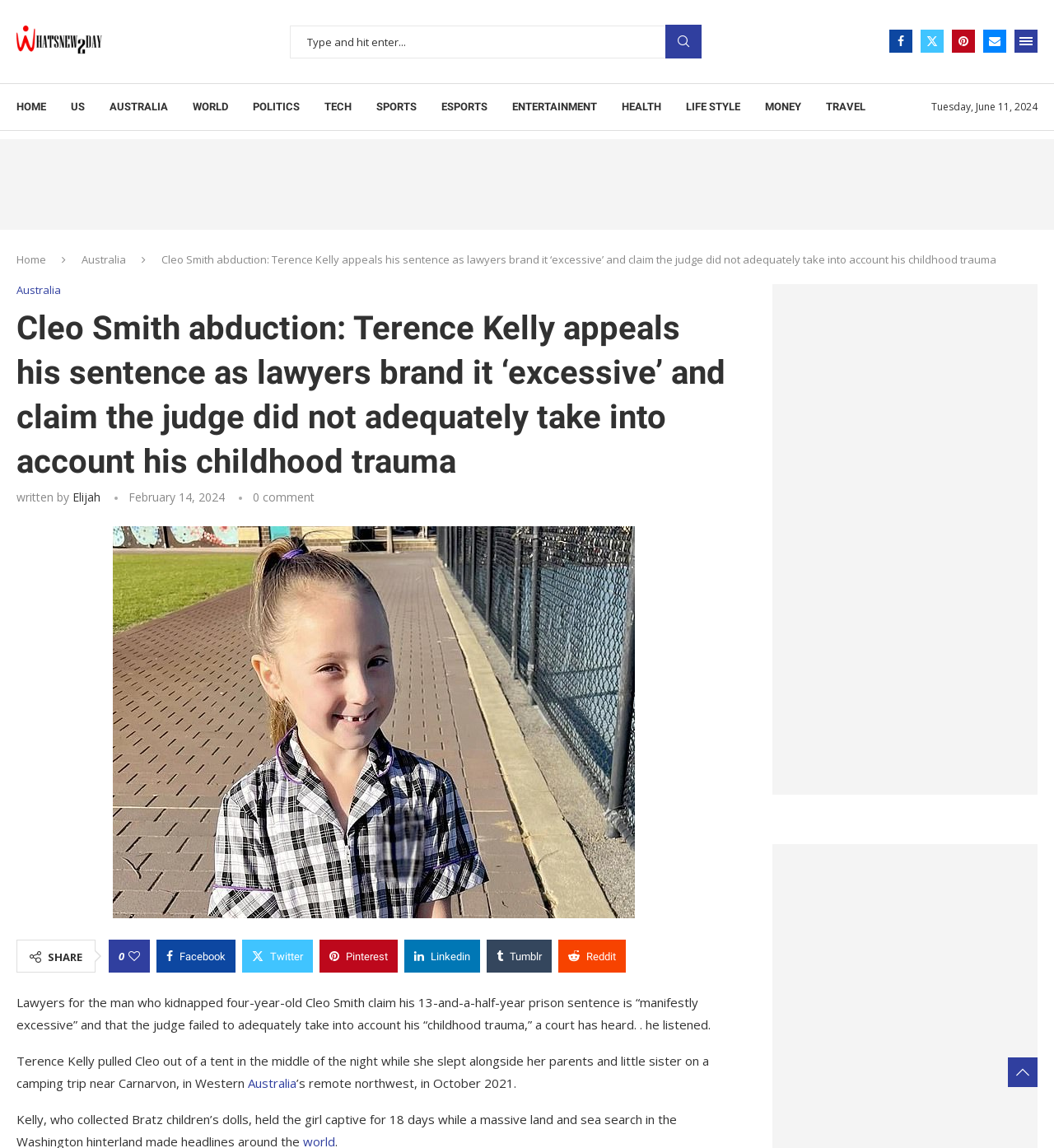Locate the bounding box for the described UI element: "Life Style". Ensure the coordinates are four float numbers between 0 and 1, formatted as [left, top, right, bottom].

[0.651, 0.073, 0.702, 0.113]